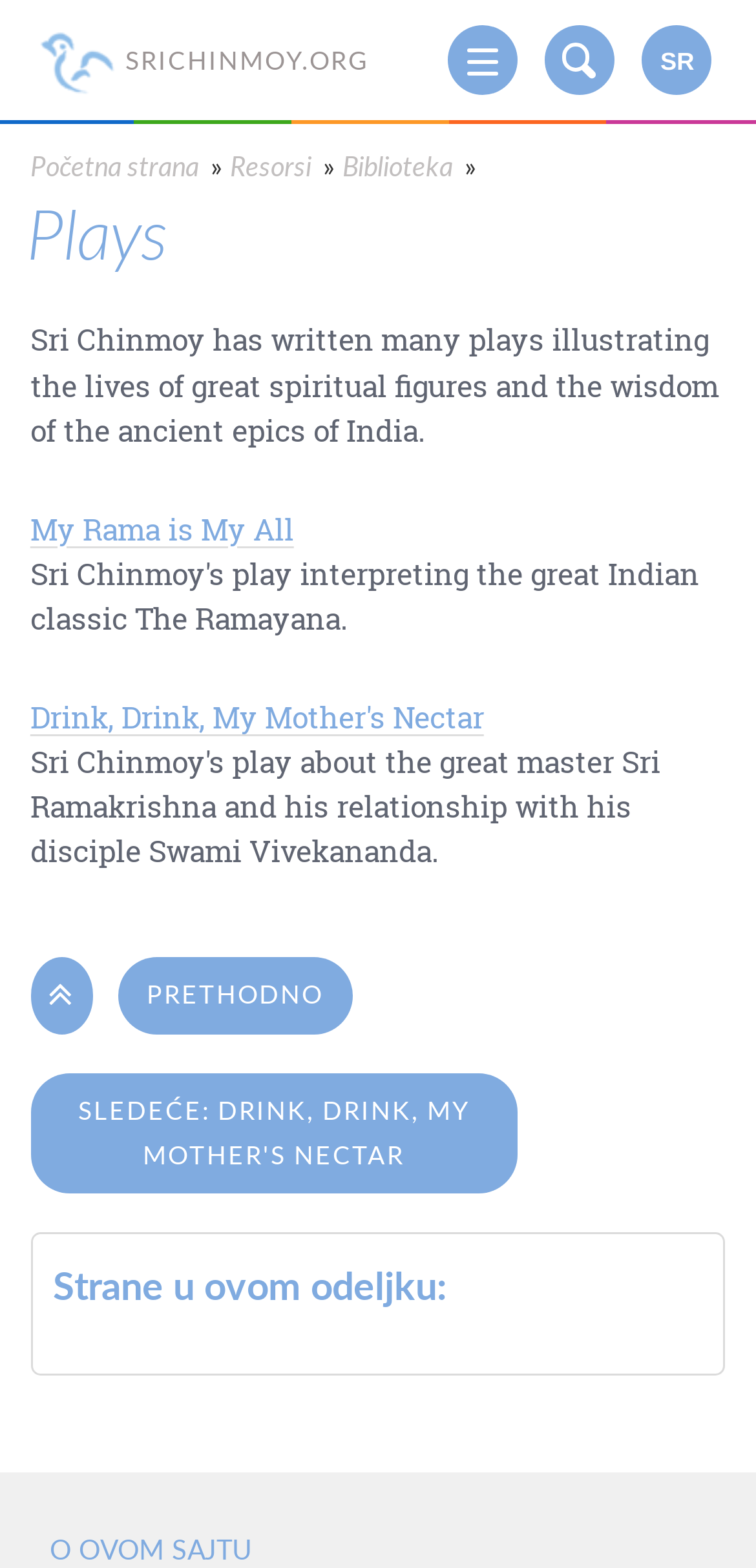Find the bounding box coordinates of the element to click in order to complete this instruction: "visit the Biblioteka page". The bounding box coordinates must be four float numbers between 0 and 1, denoted as [left, top, right, bottom].

[0.453, 0.088, 0.604, 0.126]